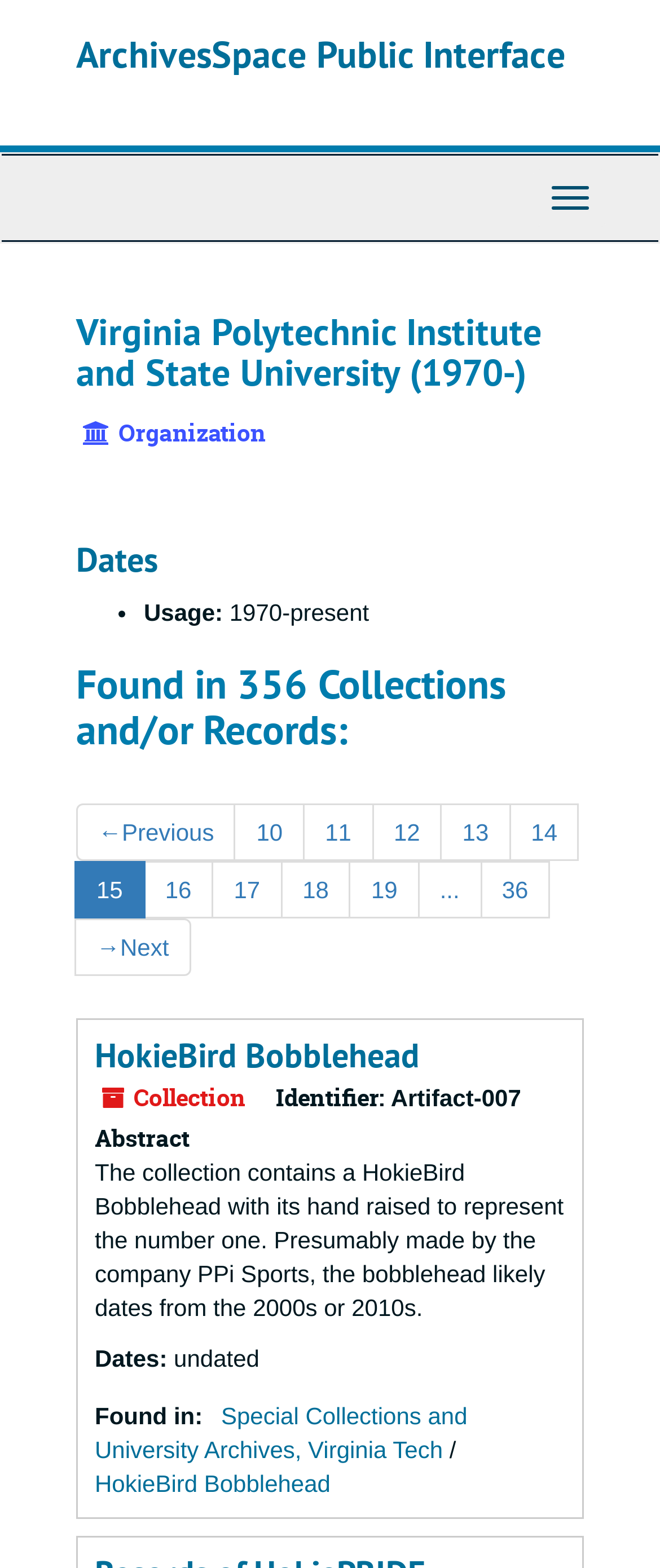Give a one-word or phrase response to the following question: What is the name of the university?

Virginia Polytechnic Institute and State University